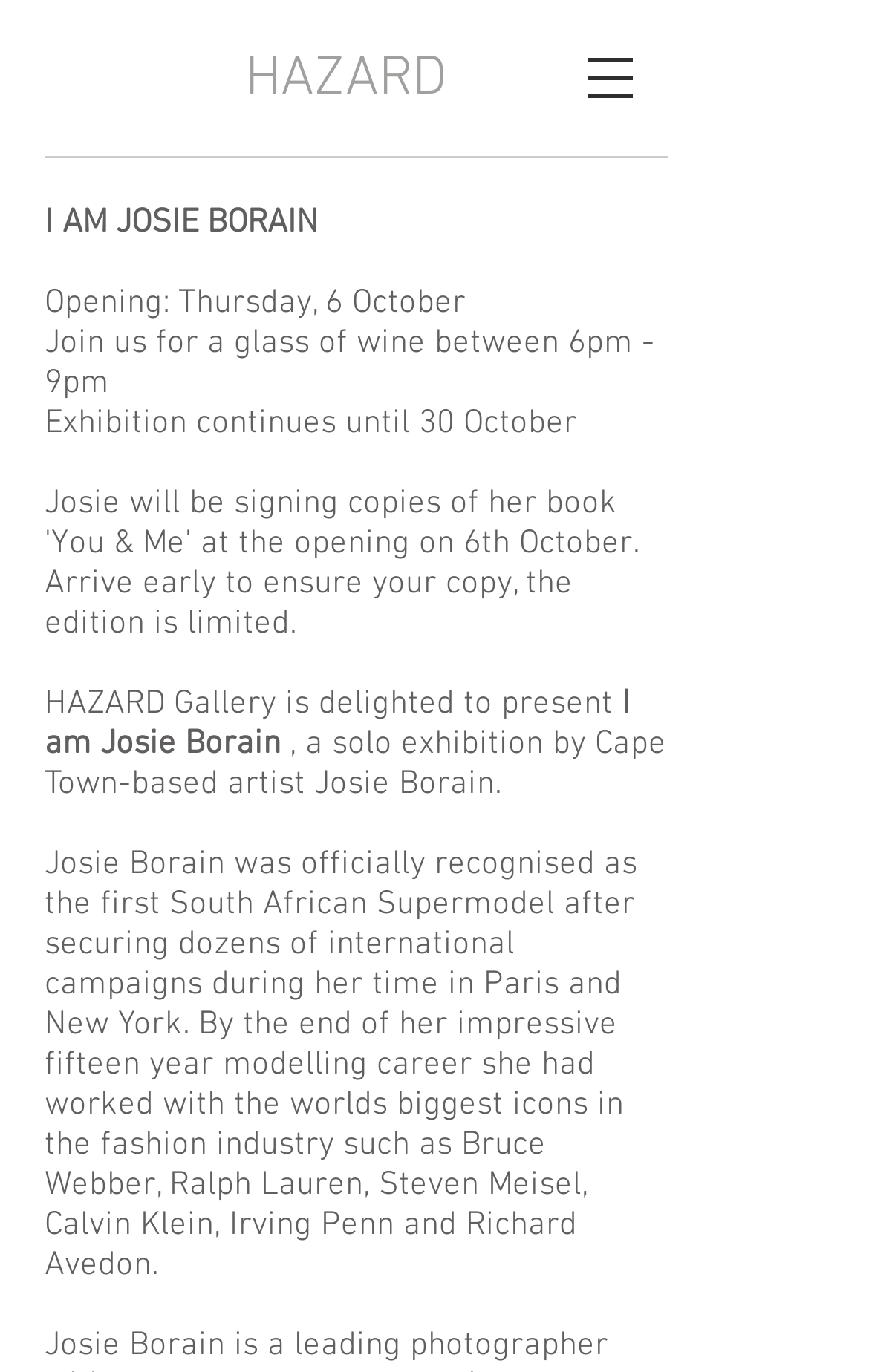Provide the bounding box coordinates of the HTML element described by the text: "HAZARD".

[0.282, 0.034, 0.515, 0.083]